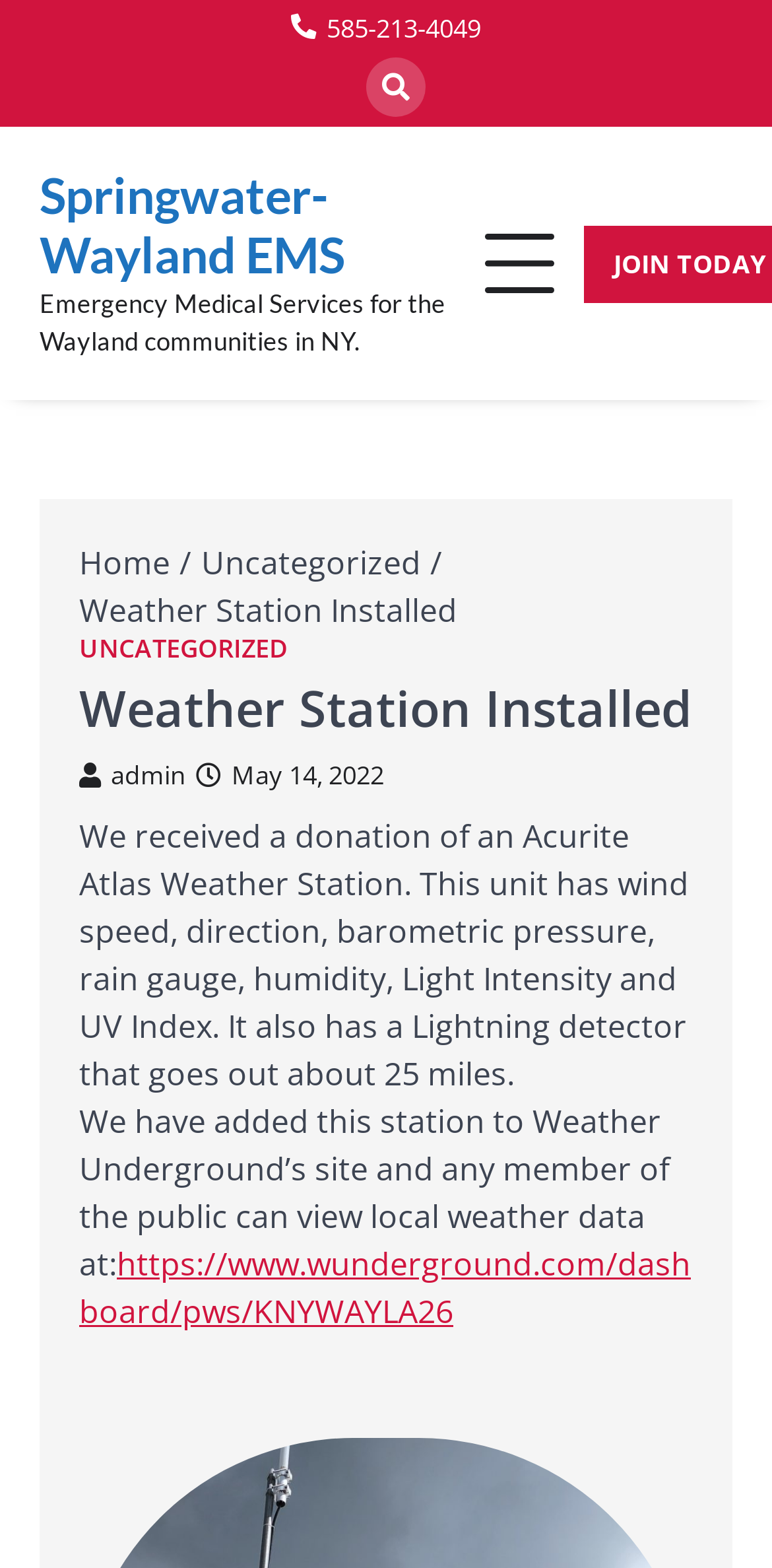Find the bounding box coordinates for the element described here: "Uncategorized".

[0.103, 0.405, 0.374, 0.424]